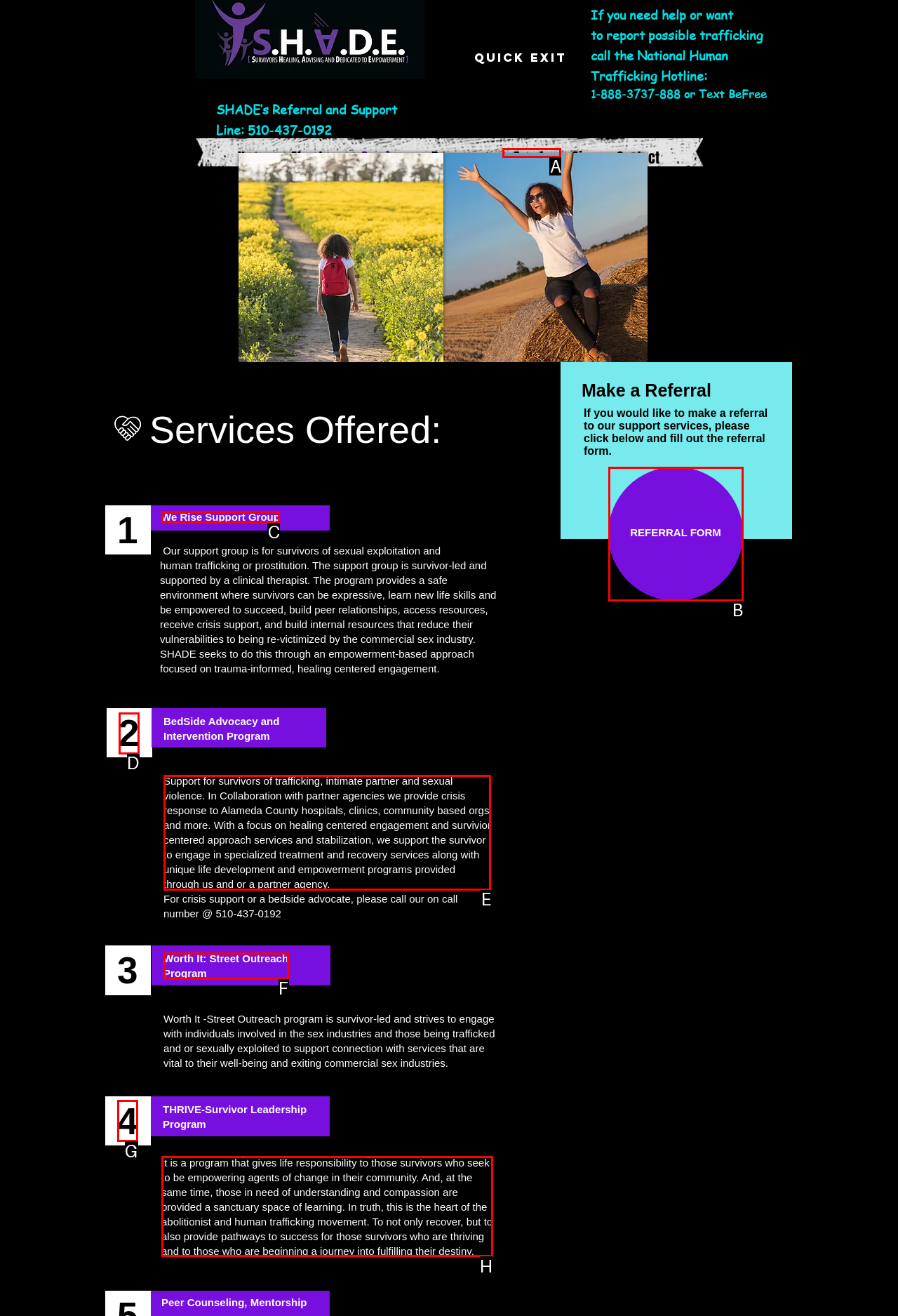Identify the letter of the UI element that corresponds to: We Rise Support Group
Respond with the letter of the option directly.

C